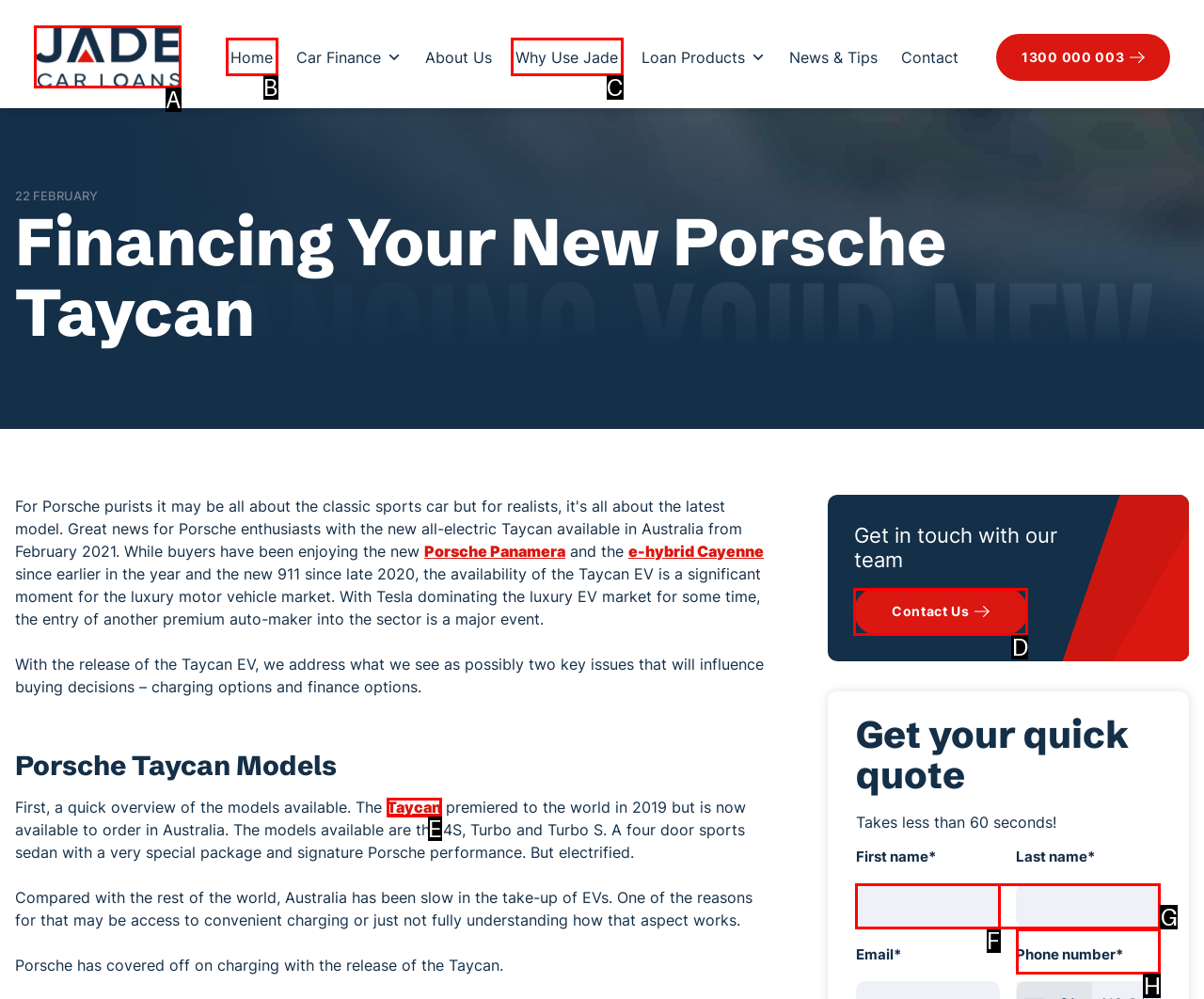Identify the HTML element that corresponds to the following description: Glasses Zip Provide the letter of the best matching option.

None